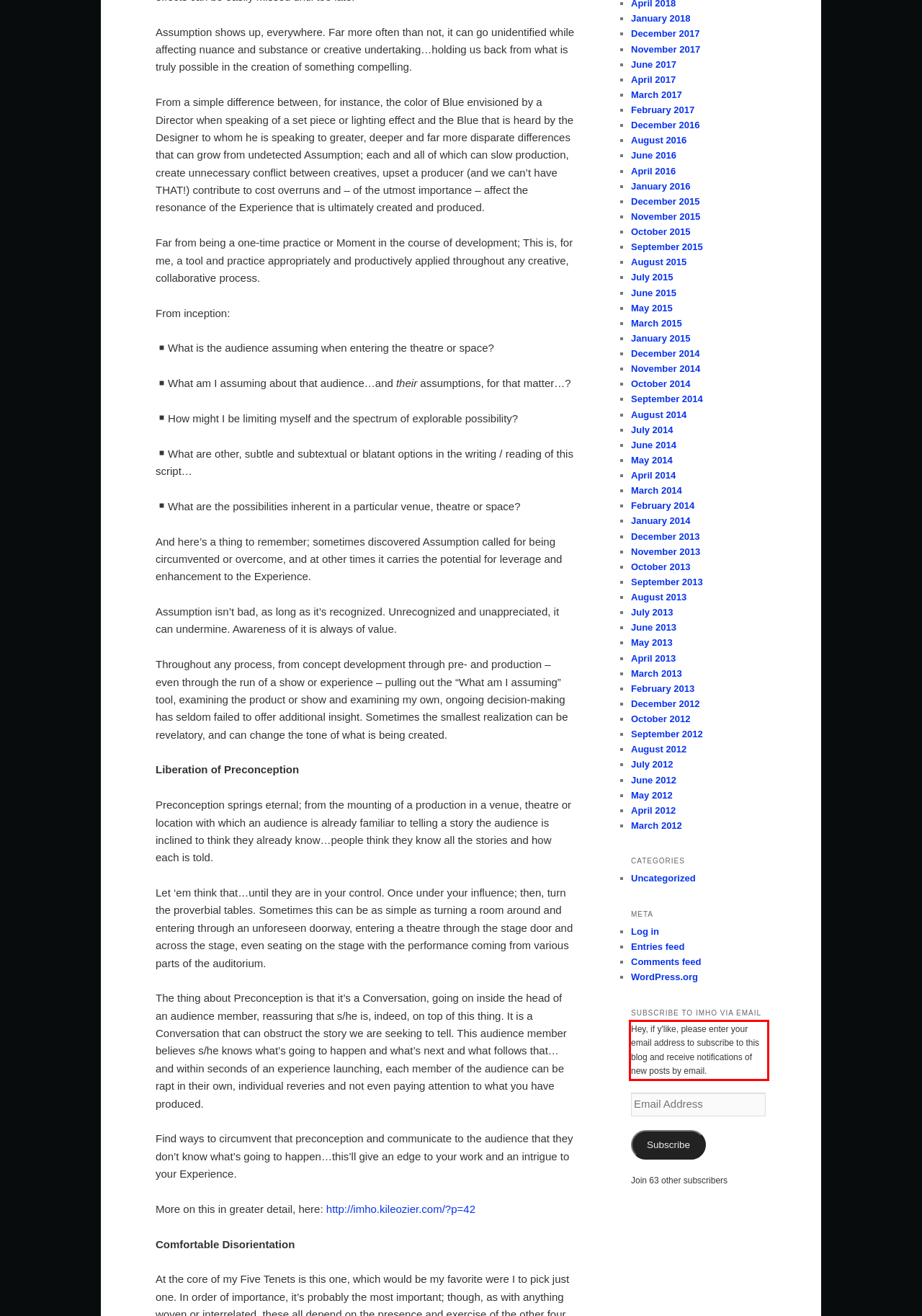Examine the webpage screenshot and use OCR to obtain the text inside the red bounding box.

Hey, if y'like, please enter your email address to subscribe to this blog and receive notifications of new posts by email.